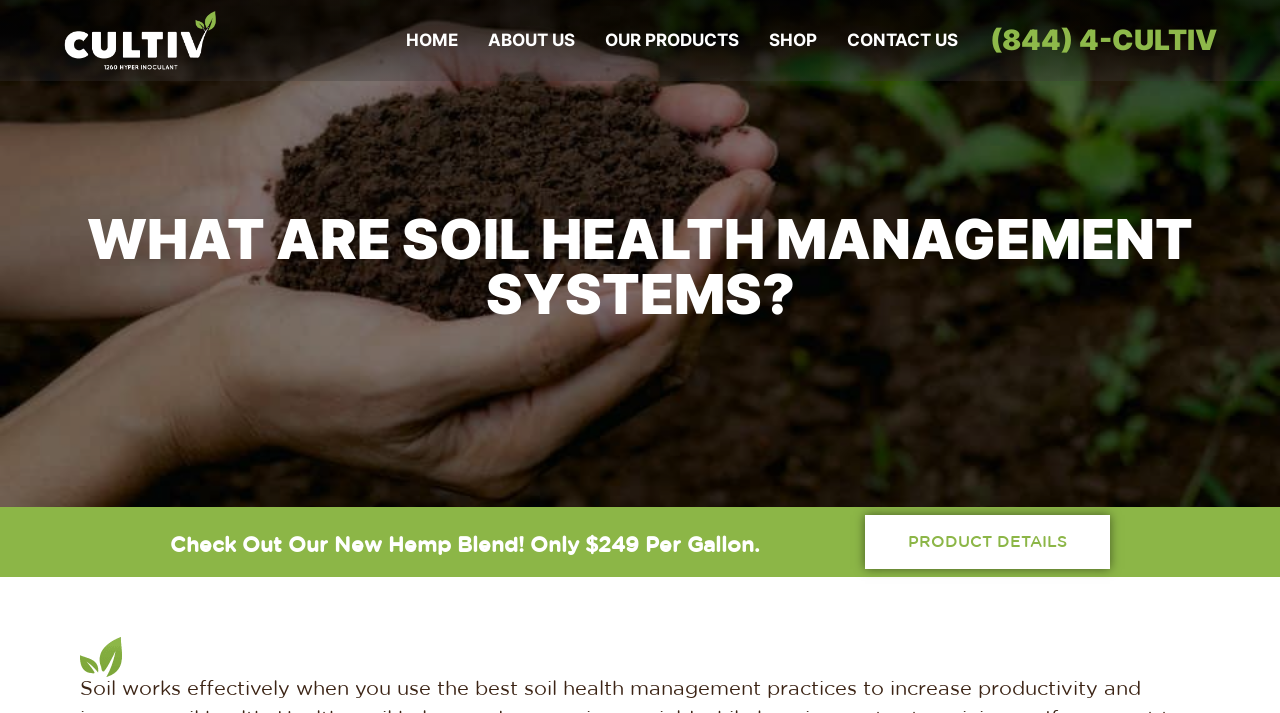Respond to the following question using a concise word or phrase: 
What is the purpose of the 'PRODUCT DETAILS' link?

To view product details